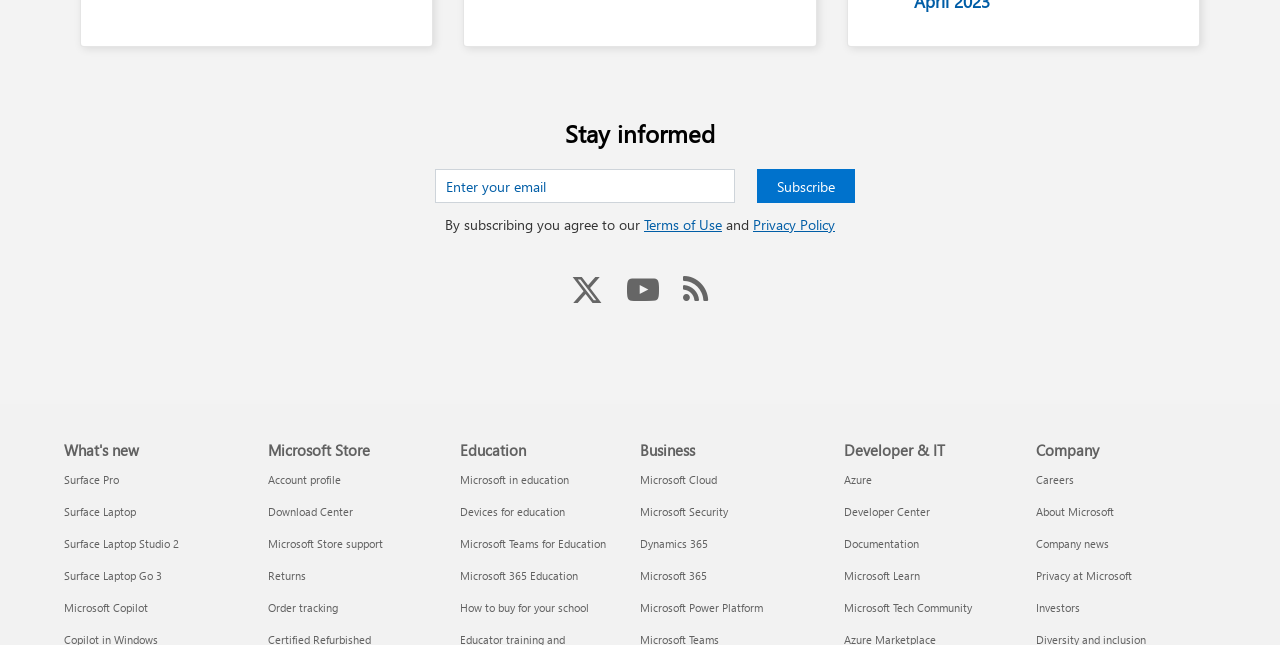Please locate the bounding box coordinates for the element that should be clicked to achieve the following instruction: "Learn about Azure". Ensure the coordinates are given as four float numbers between 0 and 1, i.e., [left, top, right, bottom].

[0.659, 0.732, 0.681, 0.755]